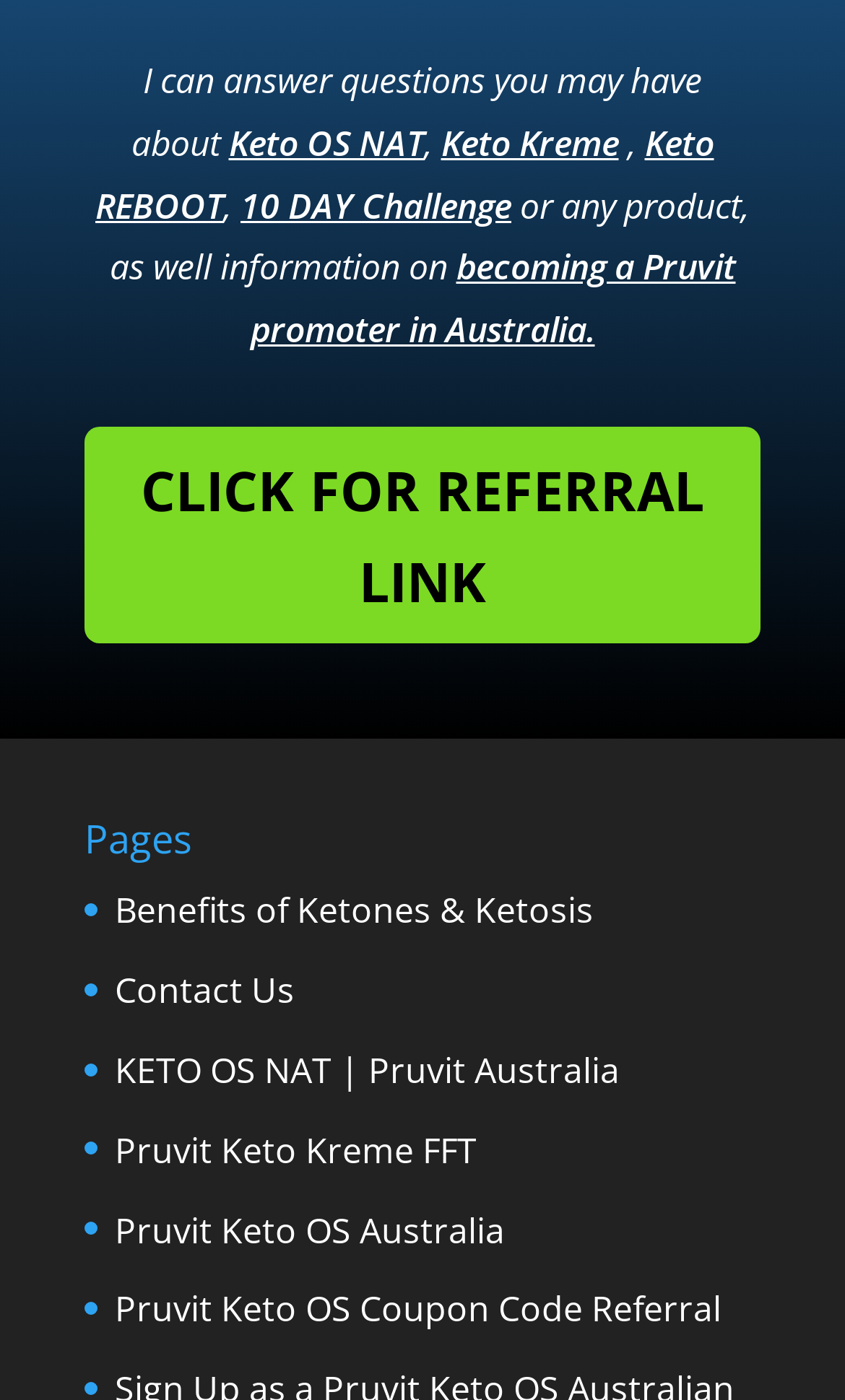Respond with a single word or short phrase to the following question: 
What is the topic of the webpage?

Pruvit Keto products